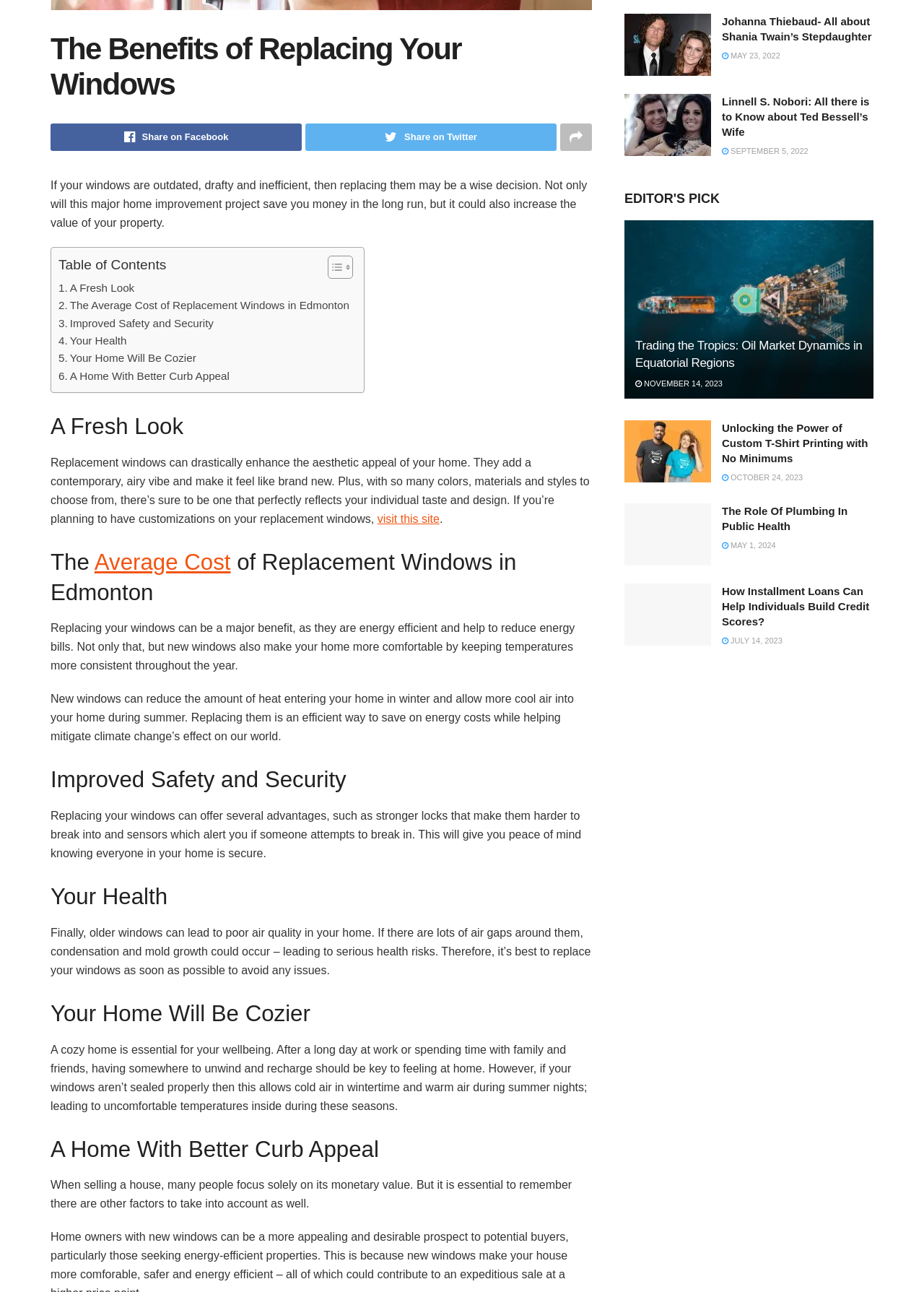Find the bounding box coordinates for the HTML element specified by: "visit this site".

[0.408, 0.397, 0.476, 0.406]